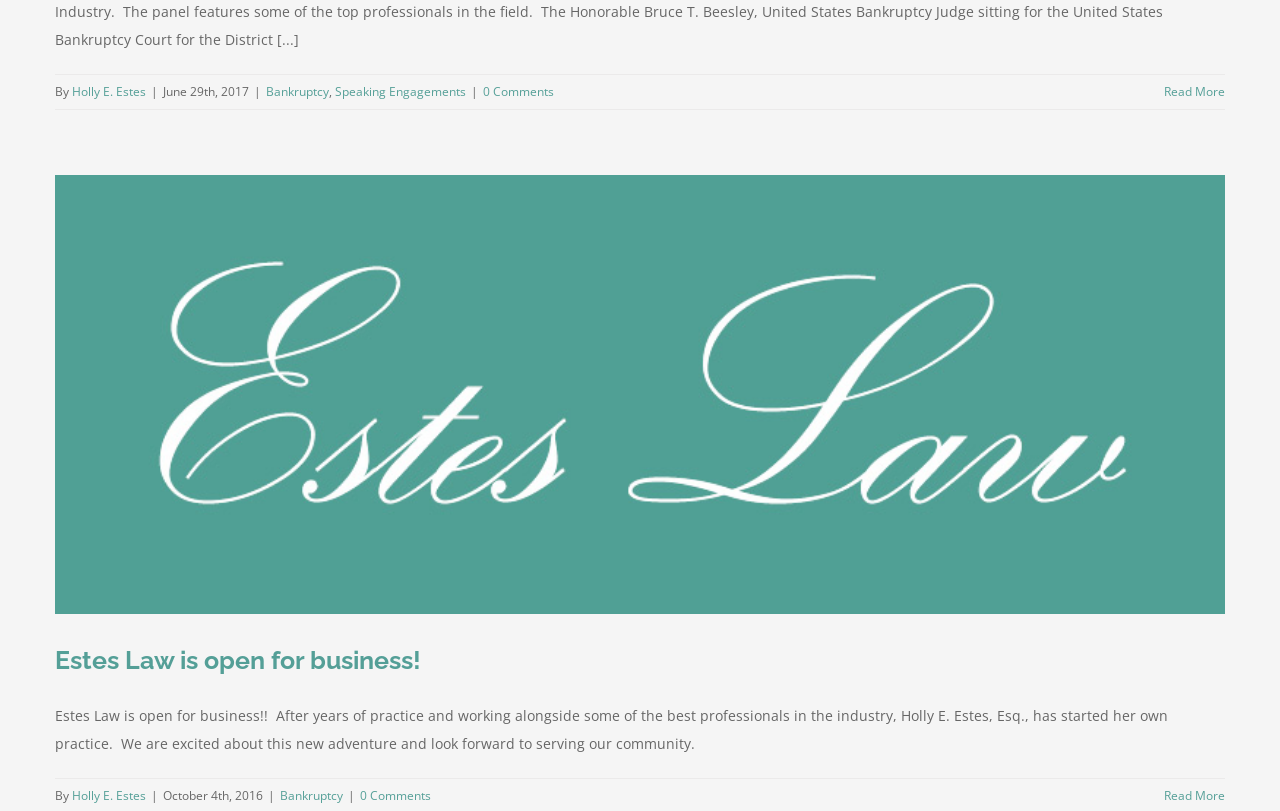How many comments are there on the latest article?
Analyze the image and deliver a detailed answer to the question.

The latest article is 'More on Holly E. Estes speaking at the 25th Annual Southwest Bankruptcy Conference' and the number of comments is mentioned as '0 Comments' at the top of the article.